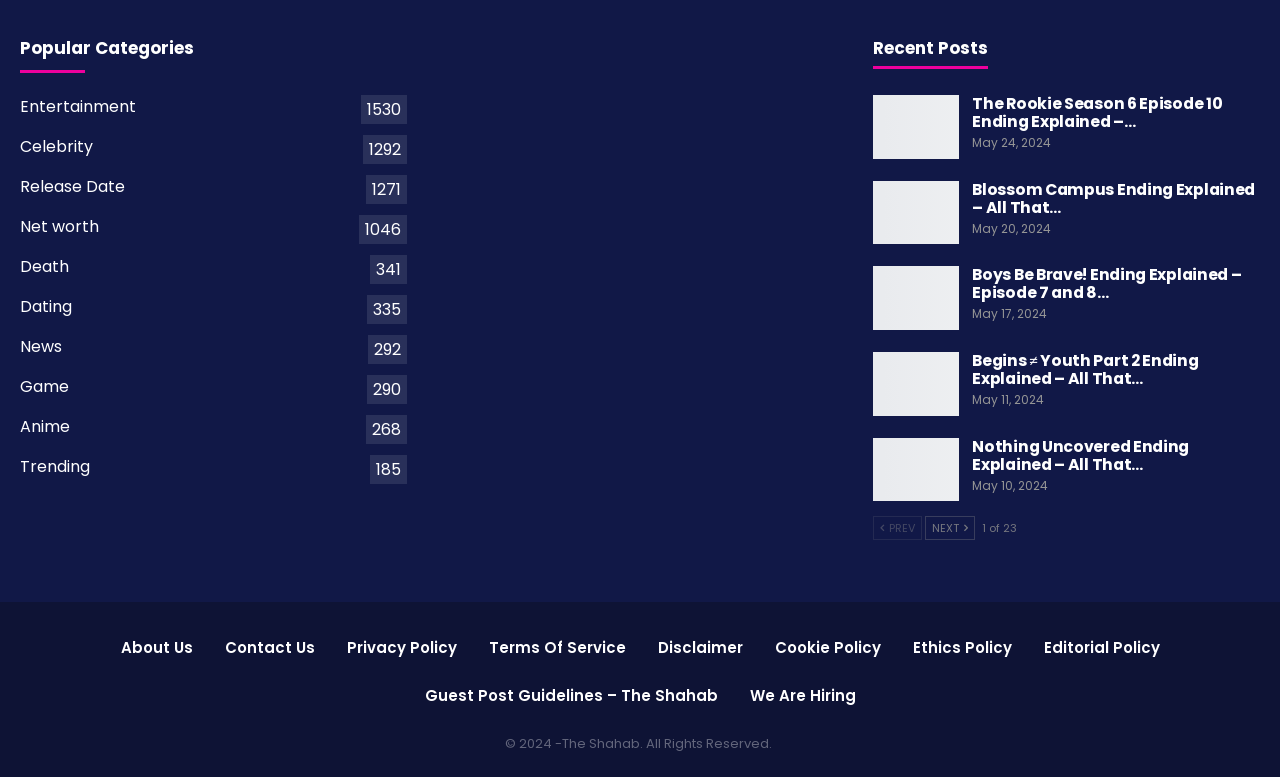Please answer the following question using a single word or phrase: 
What are the popular categories listed in the footer?

Entertainment, Celebrity, etc.